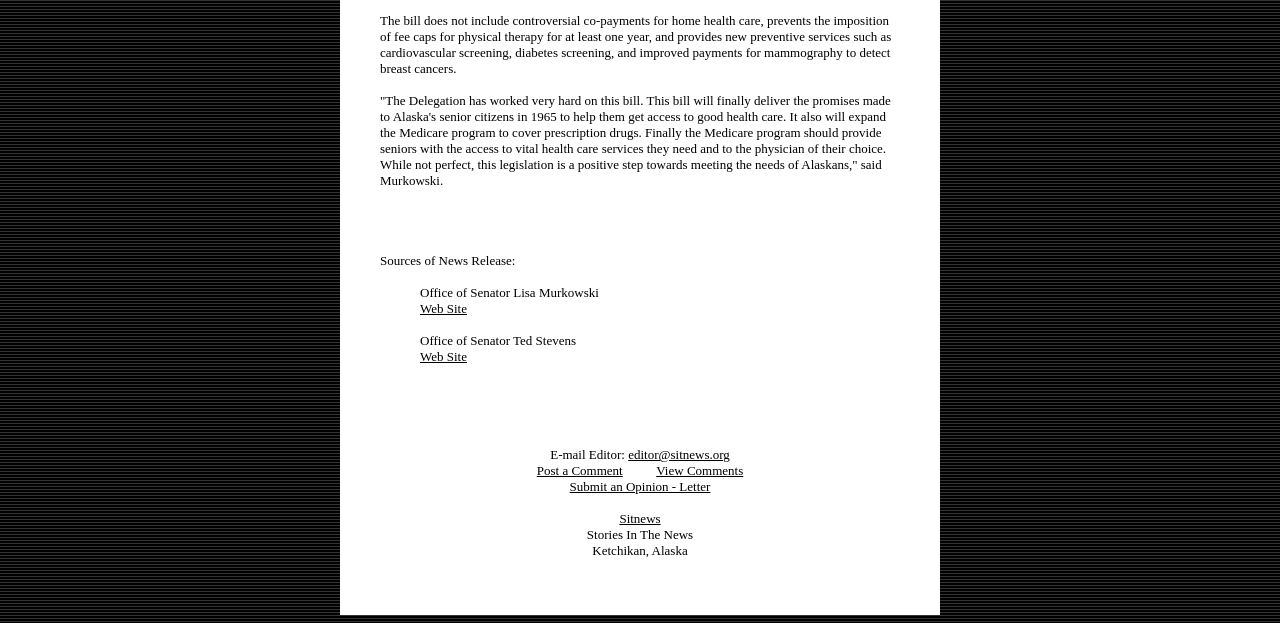Specify the bounding box coordinates (top-left x, top-left y, bottom-right x, bottom-right y) of the UI element in the screenshot that matches this description: alt="Carter Engineering"

None